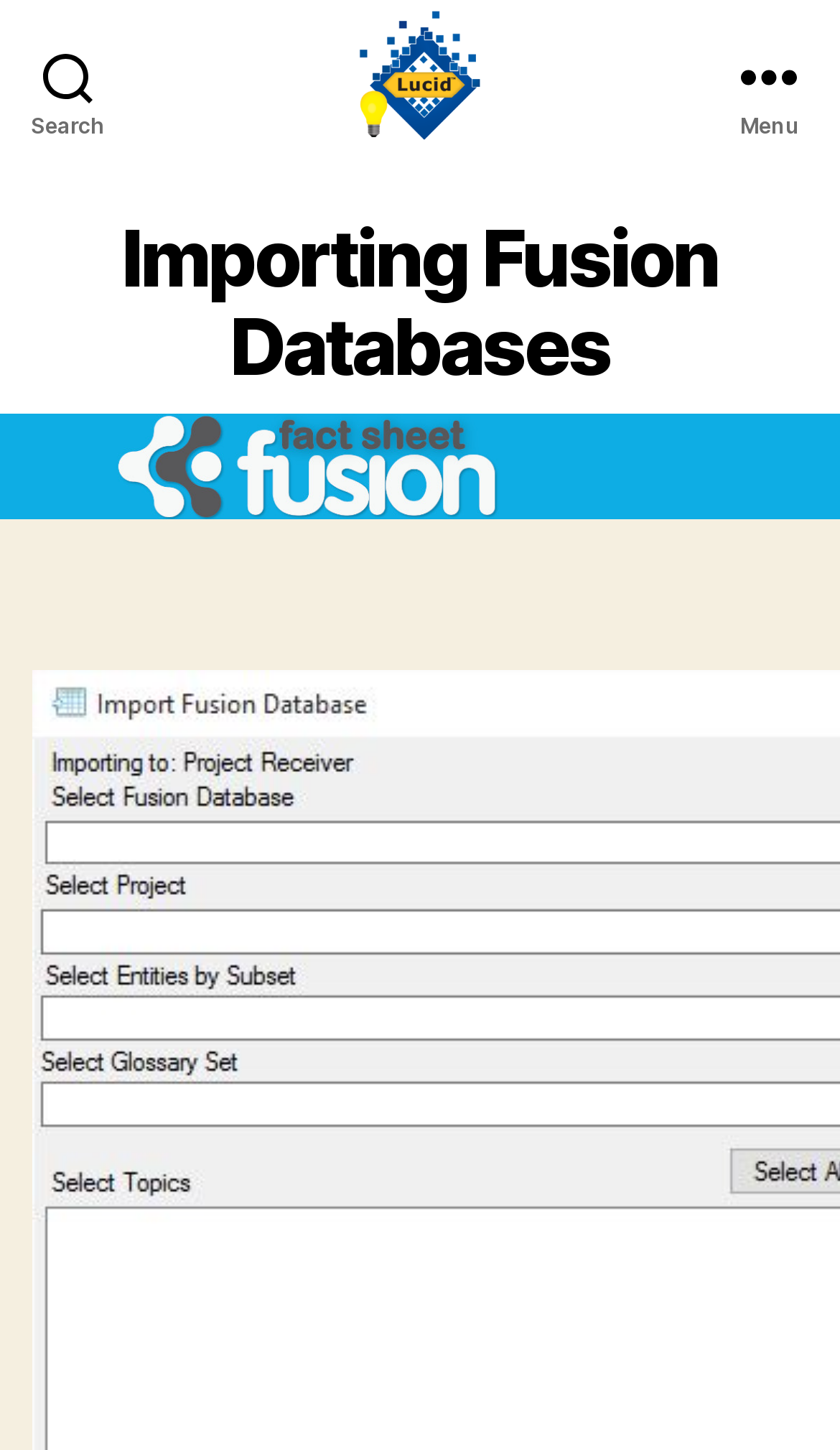Answer the question below in one word or phrase:
What is the banner image below the header?

Fact Sheet Fusion Banner